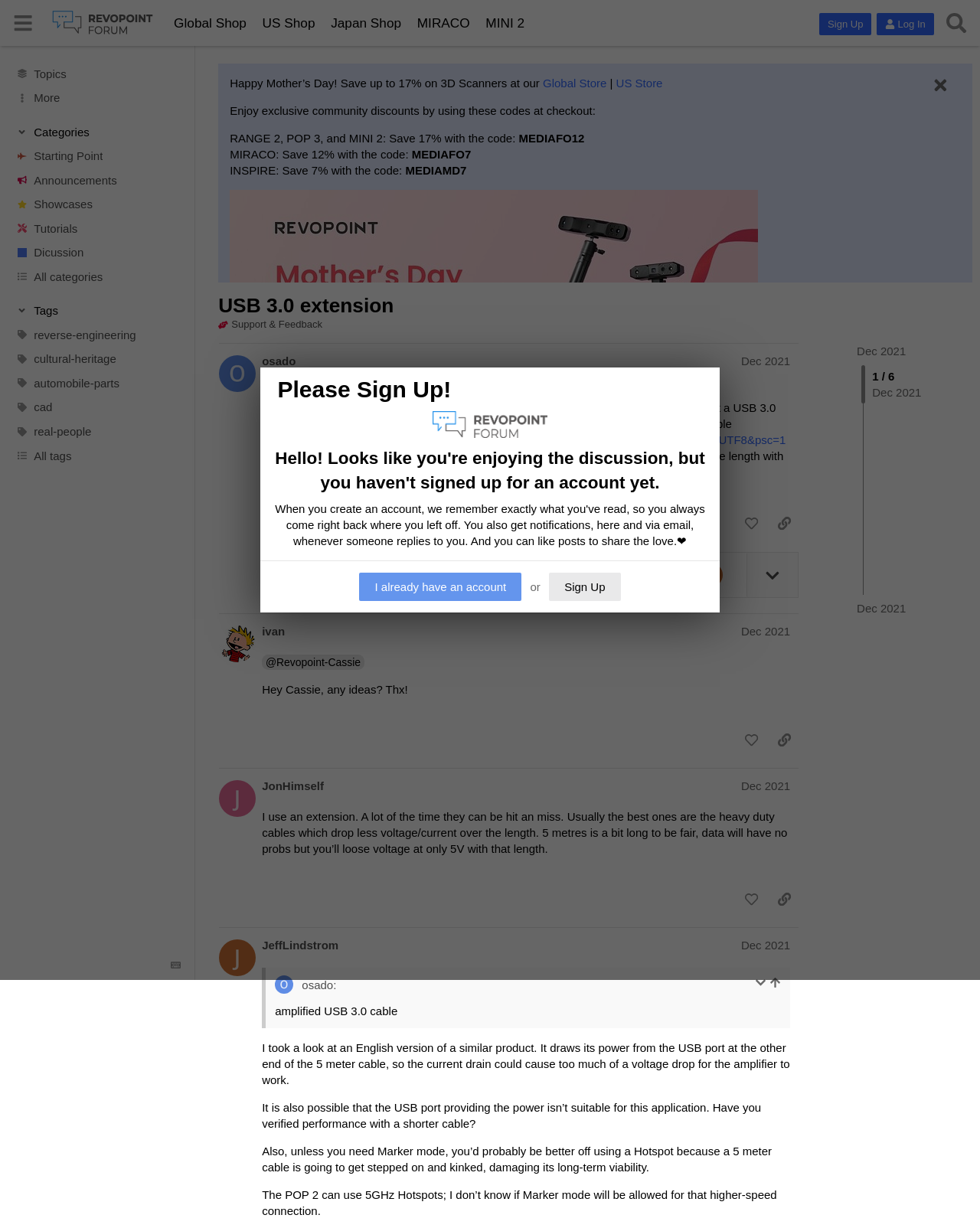Locate the bounding box coordinates of the element that should be clicked to fulfill the instruction: "Click on the 'Categories' button".

[0.015, 0.101, 0.184, 0.114]